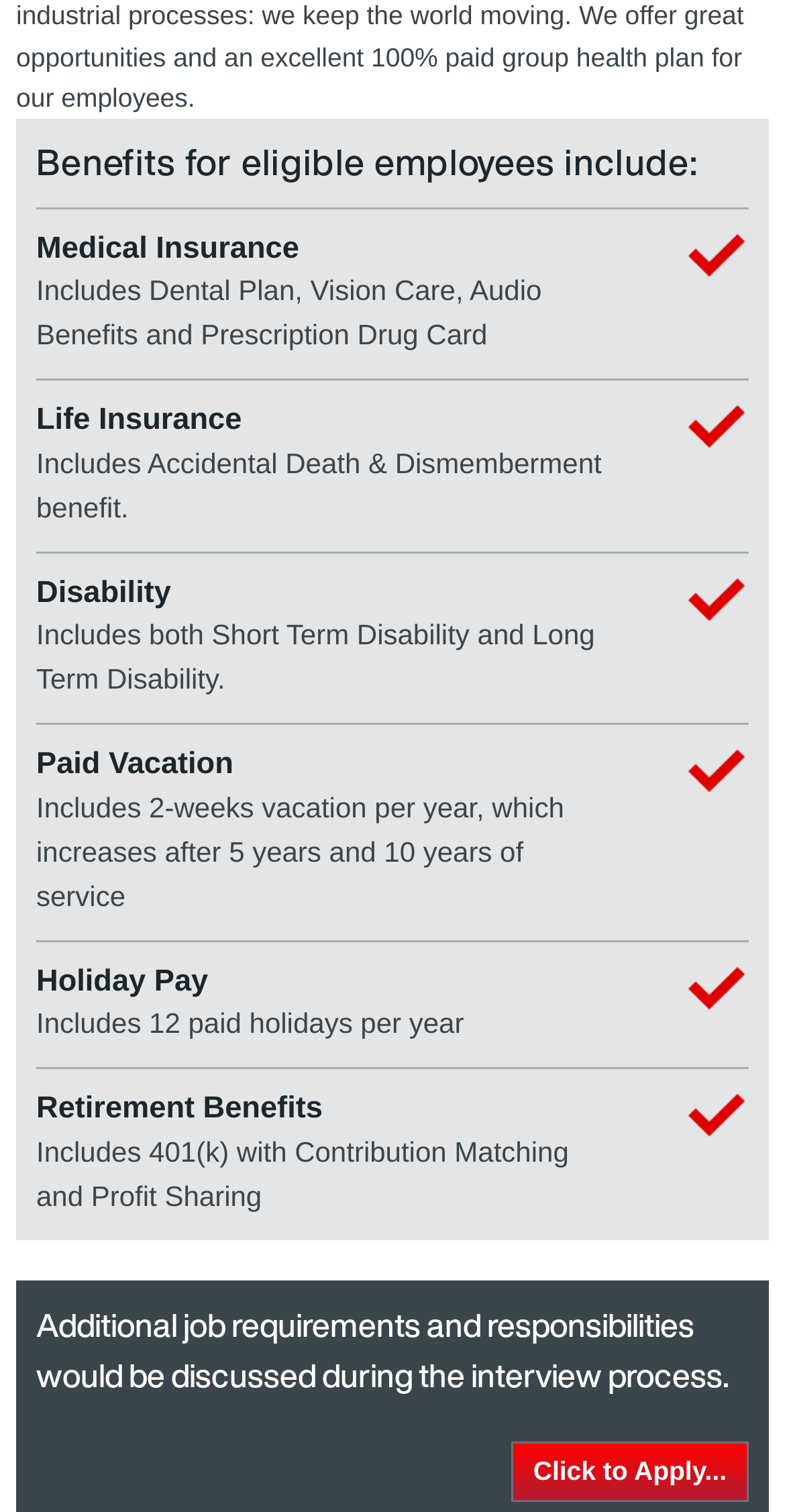What is included in the Retirement Benefits?
Make sure to answer the question with a detailed and comprehensive explanation.

I found a heading 'Retirement Benefits' which is a subcategory of the benefits. This heading is followed by a static text 'Includes 401(k) with Contribution Matching and Profit Sharing', indicating that 401(k) with Contribution Matching and Profit Sharing is included in the Retirement Benefits.